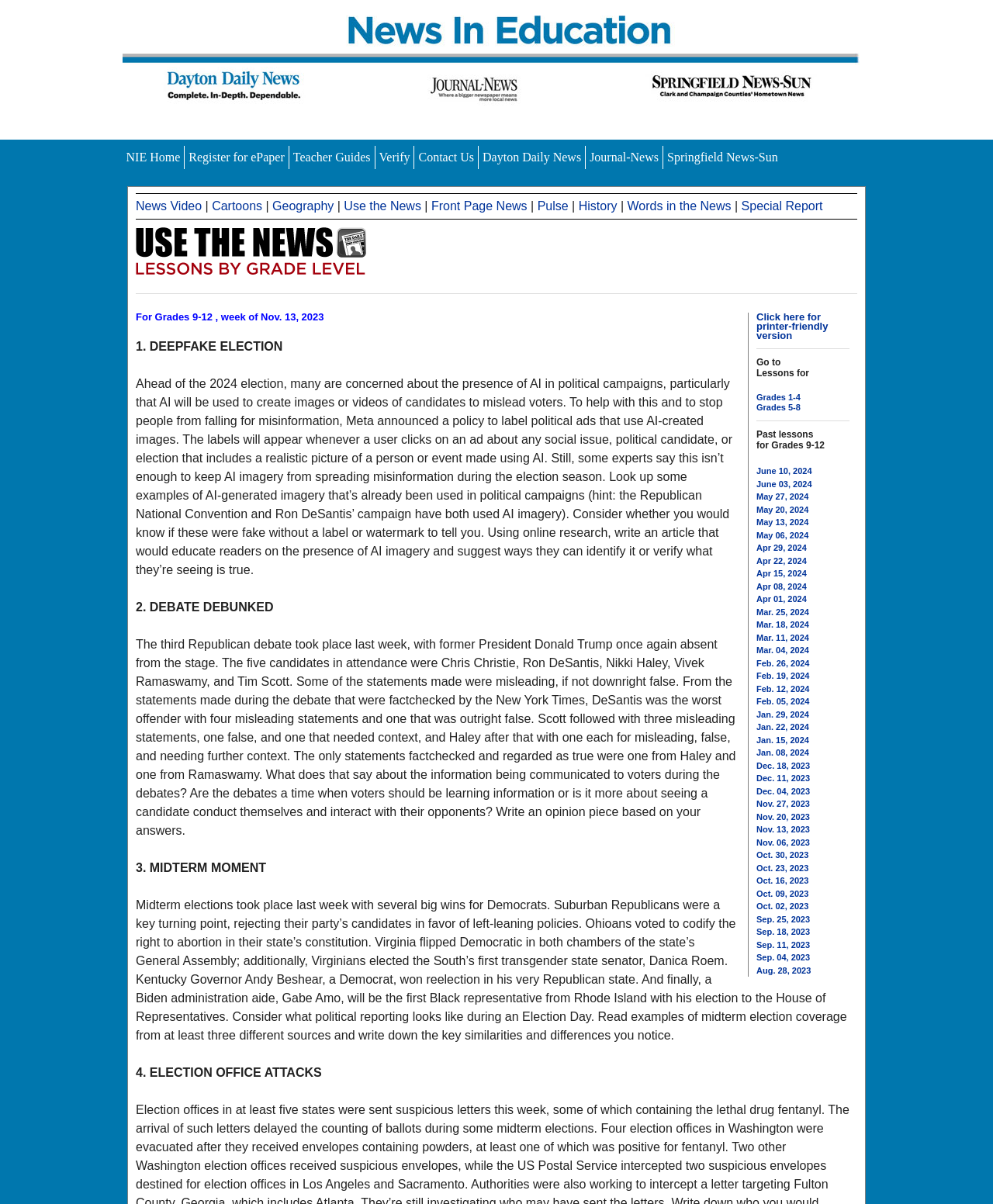Pinpoint the bounding box coordinates of the element to be clicked to execute the instruction: "View News Video".

[0.137, 0.166, 0.203, 0.177]